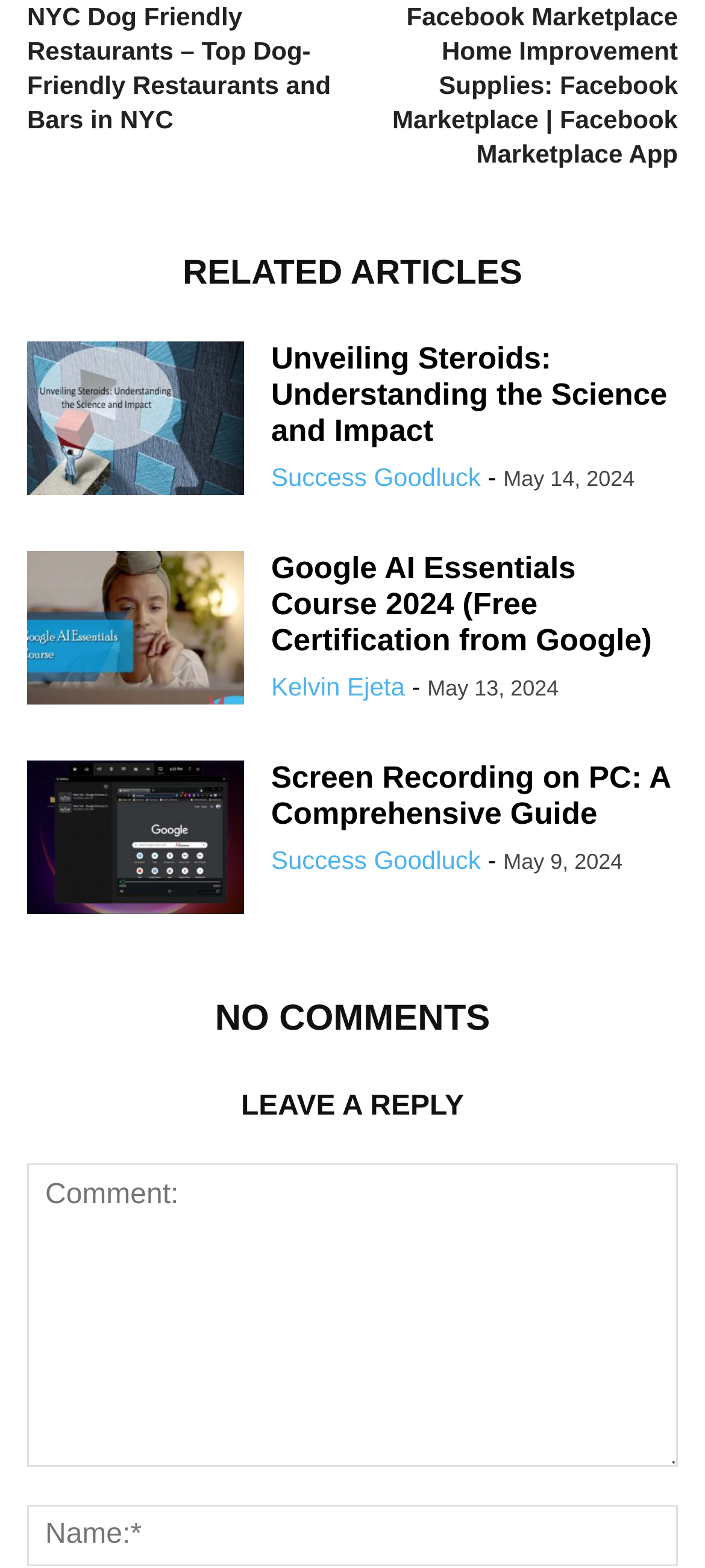Determine the bounding box coordinates for the element that should be clicked to follow this instruction: "View the 'Family Tree'". The coordinates should be given as four float numbers between 0 and 1, in the format [left, top, right, bottom].

None